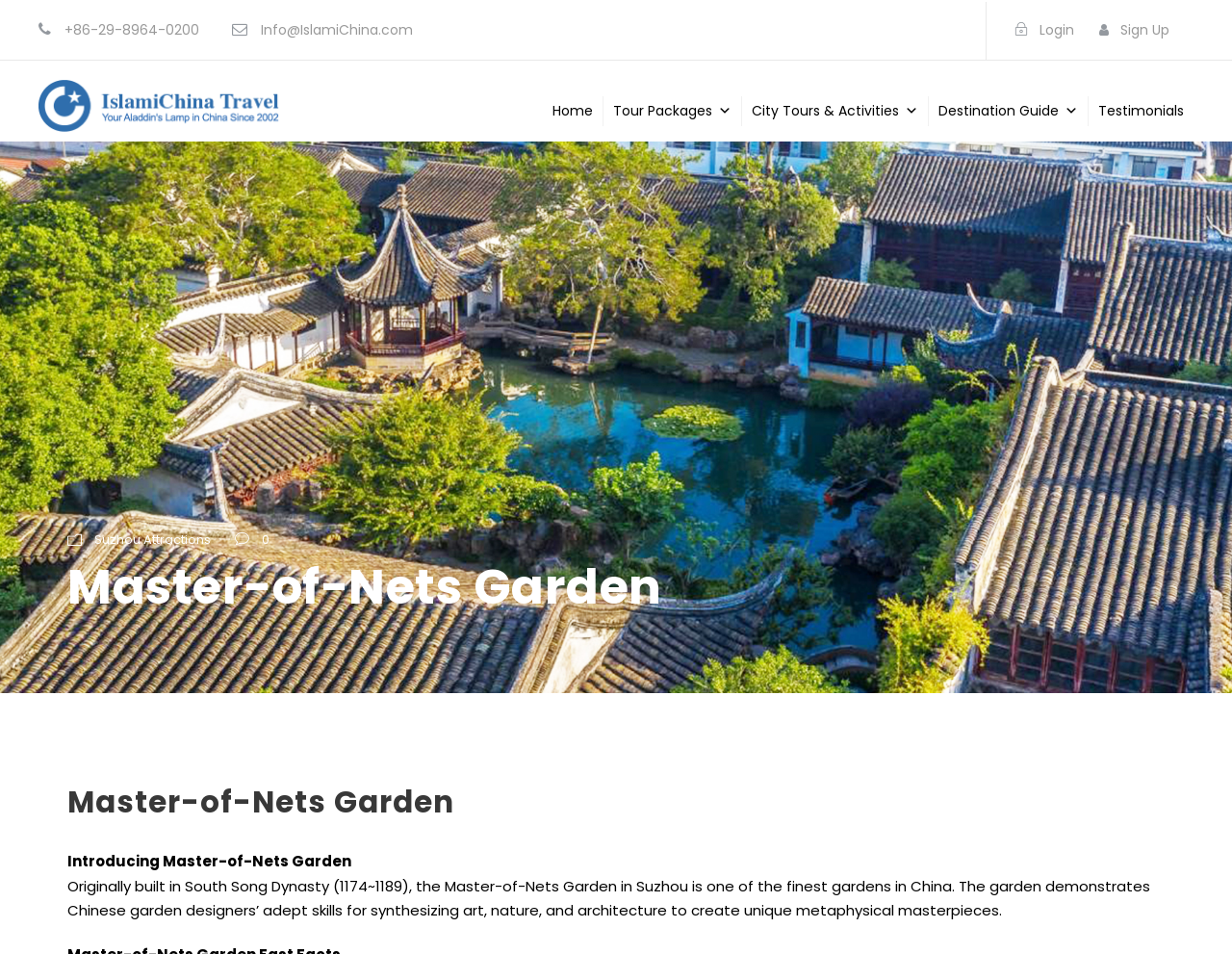Create an elaborate caption for the webpage.

The webpage is about Master-of-Nets Garden and IslamiChina Travel. At the top left, there is a phone number "+86-29-8964-0200" and an email address "Info@IslamiChina.com". On the top right, there are two buttons, "Login" and "Sign Up". 

Below the top section, there is a logo "Islamic China Travel" with an image, which is aligned to the left. To the right of the logo, there is a navigation menu with five links: "Home", "Tour Packages", "City Tours & Activities", "Destination Guide", and "Testimonials". Each of these links has a dropdown menu.

Further down, there is a section about Suzhou Attractions, with a link "Suzhou Attractions" on the left and a number "0" on the right. 

The main content of the webpage is about Master-of-Nets Garden. There are two headings with the same title "Master-of-Nets Garden", one above the other. The first heading is followed by an introductory text "Introducing Master-of-Nets Garden", and then a paragraph describing the garden's history and features. The text explains that the garden was originally built in the South Song Dynasty and is one of the finest gardens in China, showcasing Chinese garden designers' skills in combining art, nature, and architecture.